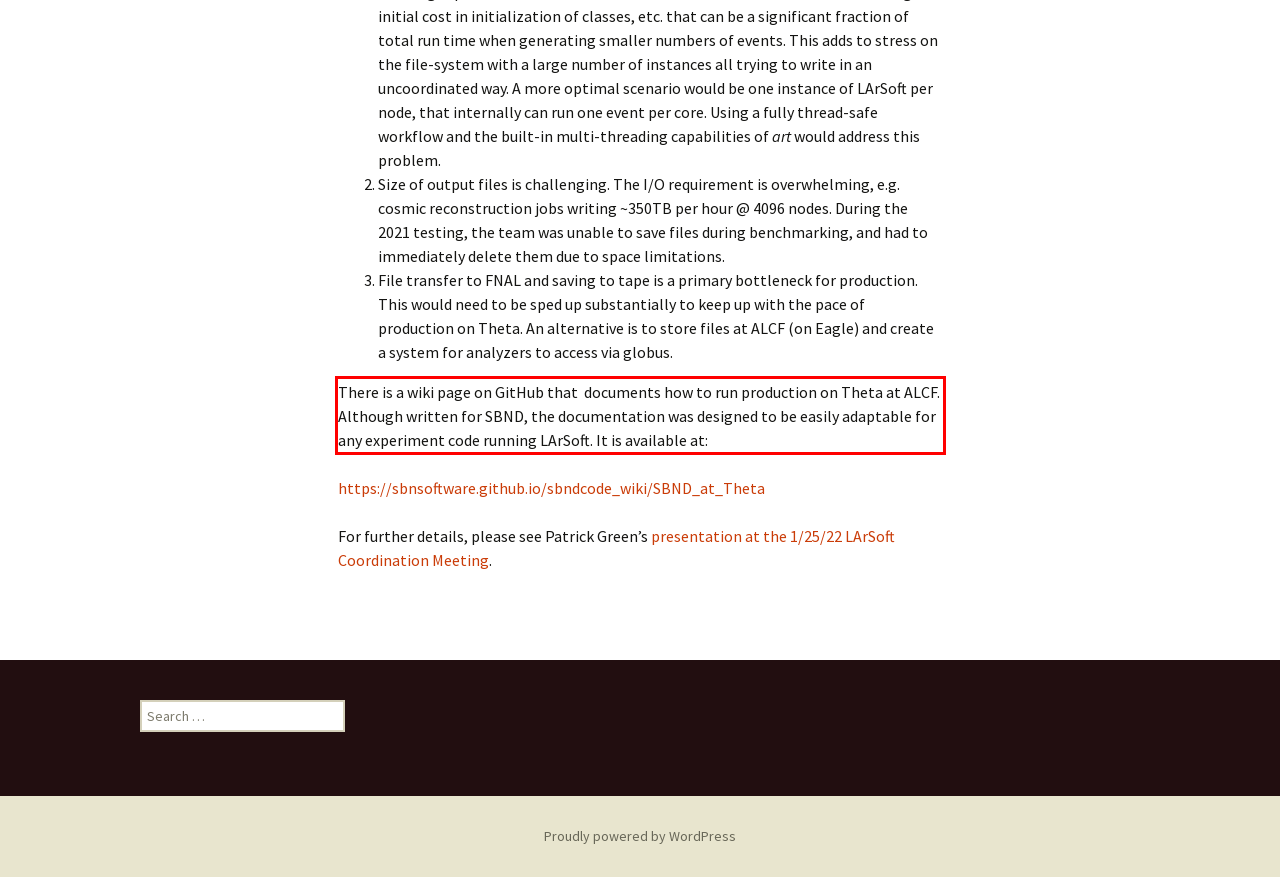Your task is to recognize and extract the text content from the UI element enclosed in the red bounding box on the webpage screenshot.

There is a wiki page on GitHub that documents how to run production on Theta at ALCF. Although written for SBND, the documentation was designed to be easily adaptable for any experiment code running LArSoft. It is available at: